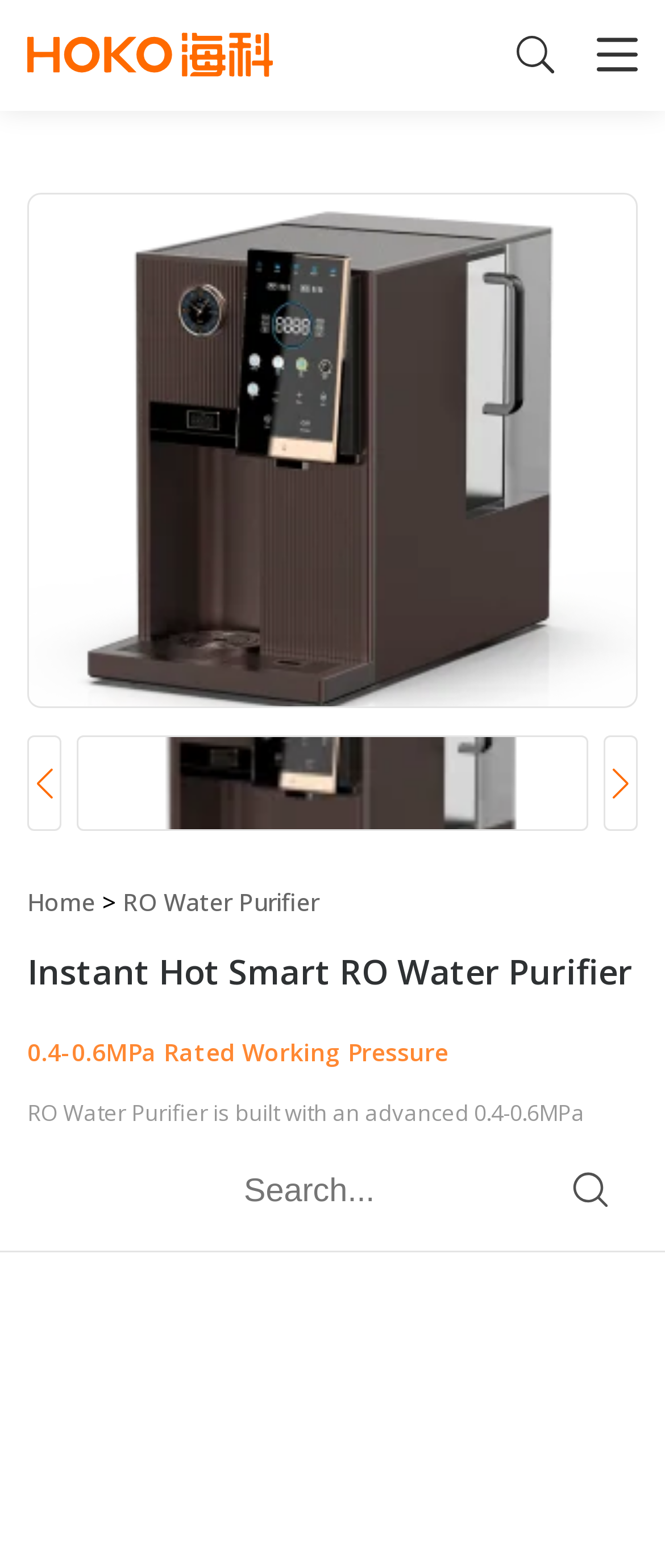Please give a short response to the question using one word or a phrase:
What is the power consumption of the RO Water Purifier?

0.1kwh/24h